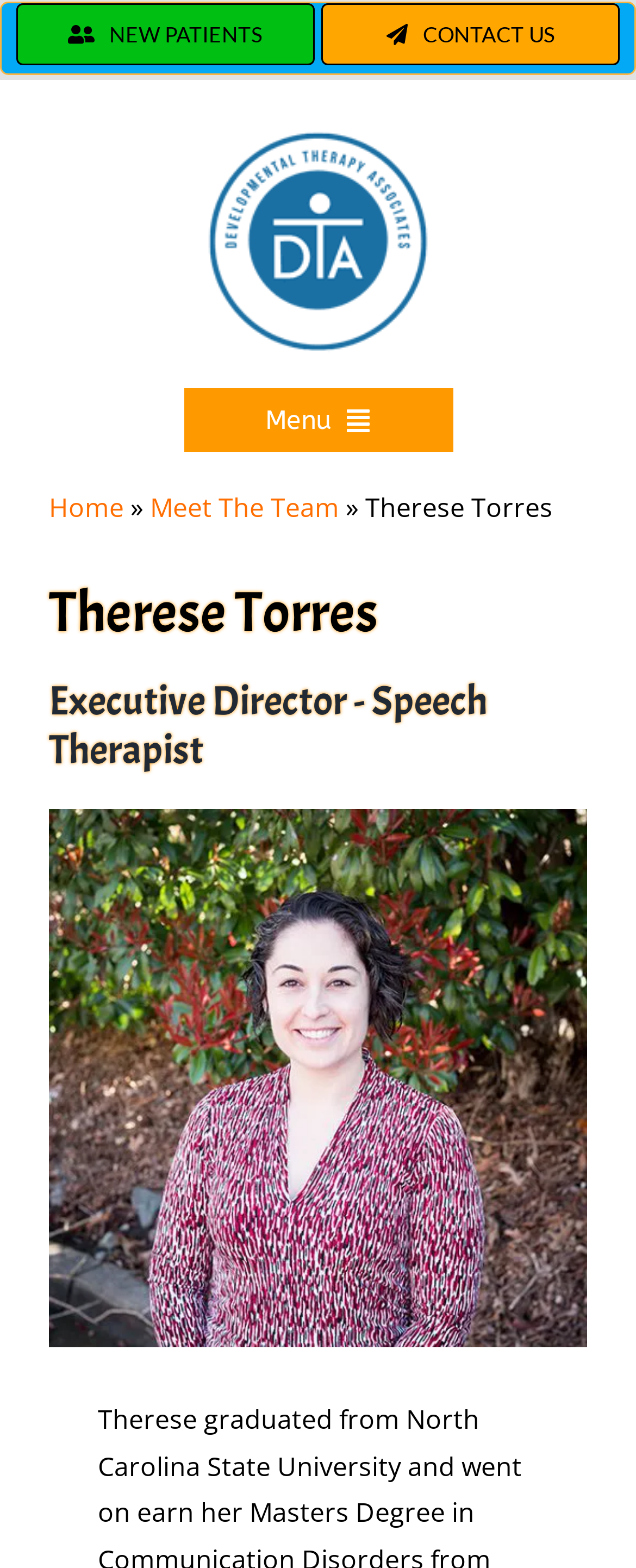Indicate the bounding box coordinates of the element that needs to be clicked to satisfy the following instruction: "Go to the Home page". The coordinates should be four float numbers between 0 and 1, i.e., [left, top, right, bottom].

[0.0, 0.288, 1.0, 0.356]